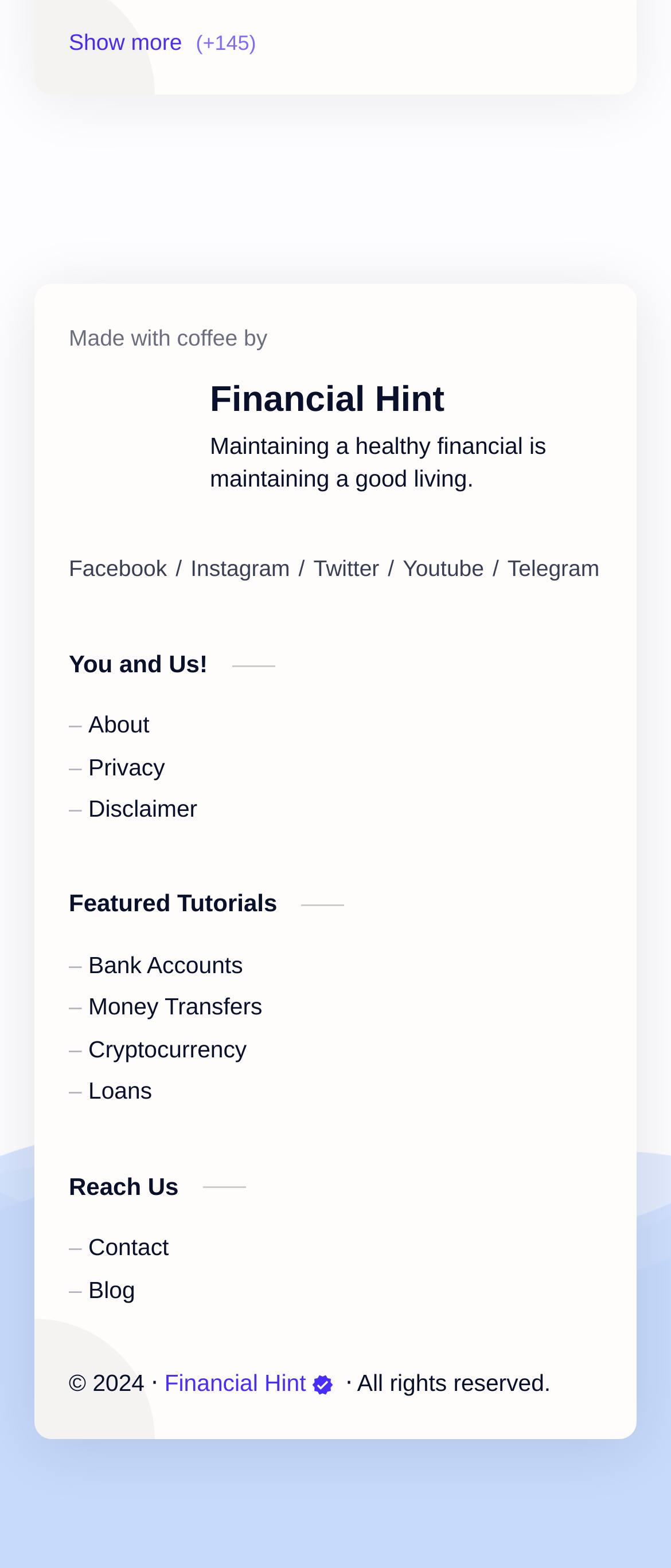How many links are there on the webpage?
Observe the image and answer the question with a one-word or short phrase response.

43